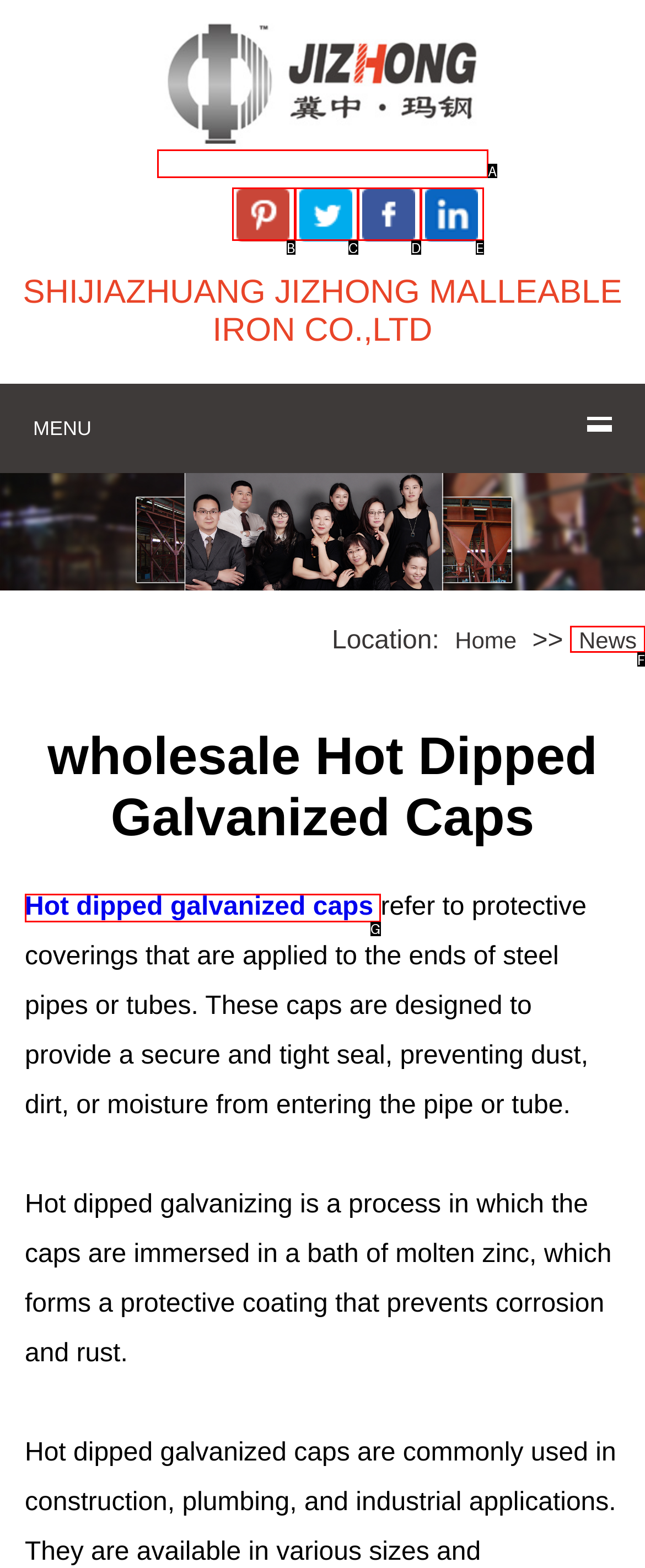Determine the HTML element that aligns with the description: Hot dipped galvanized caps
Answer by stating the letter of the appropriate option from the available choices.

G